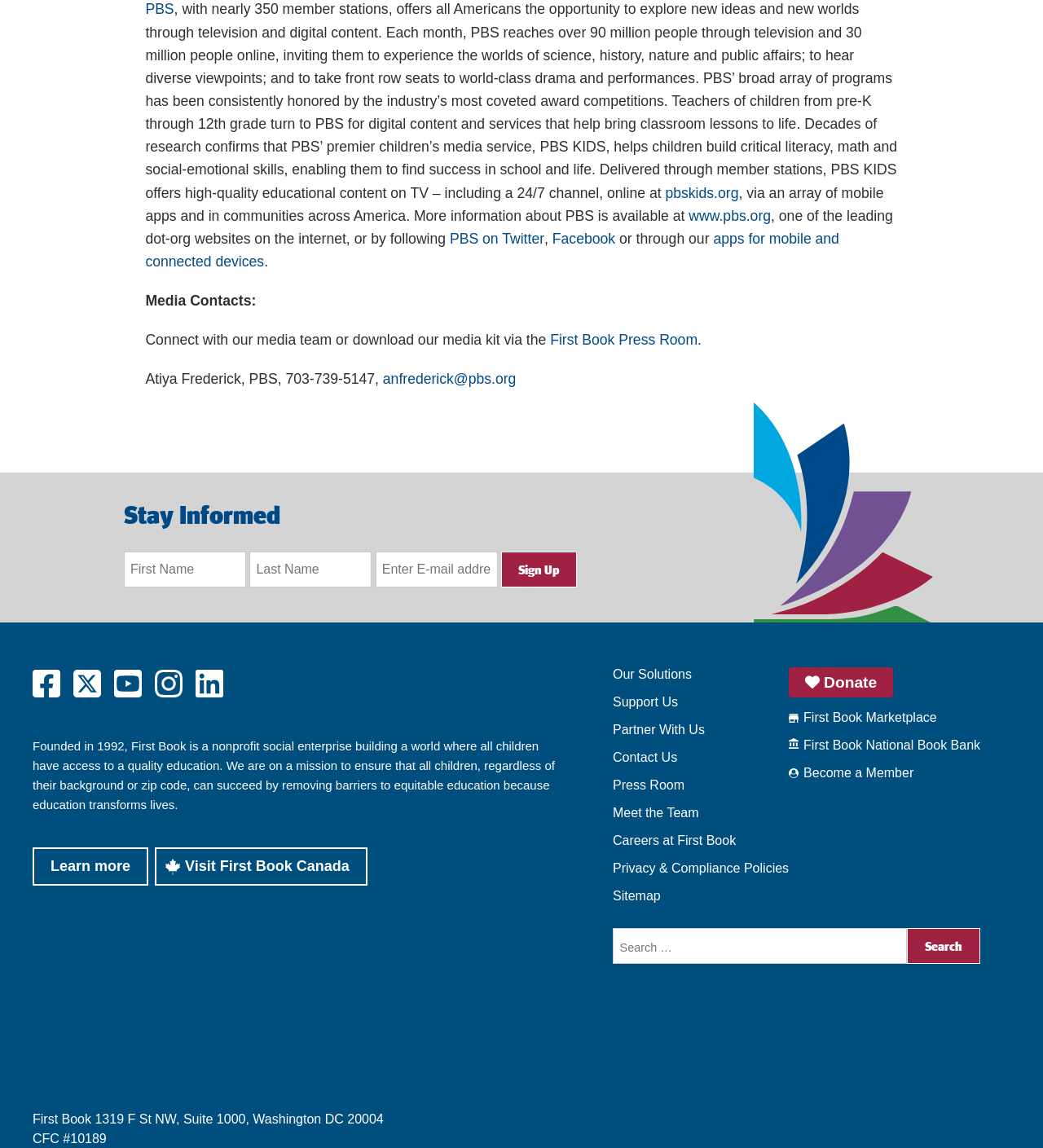Please provide a one-word or phrase answer to the question: 
What rating does First Book have for accountability and transparency?

100% Accountability and Transparency Rating